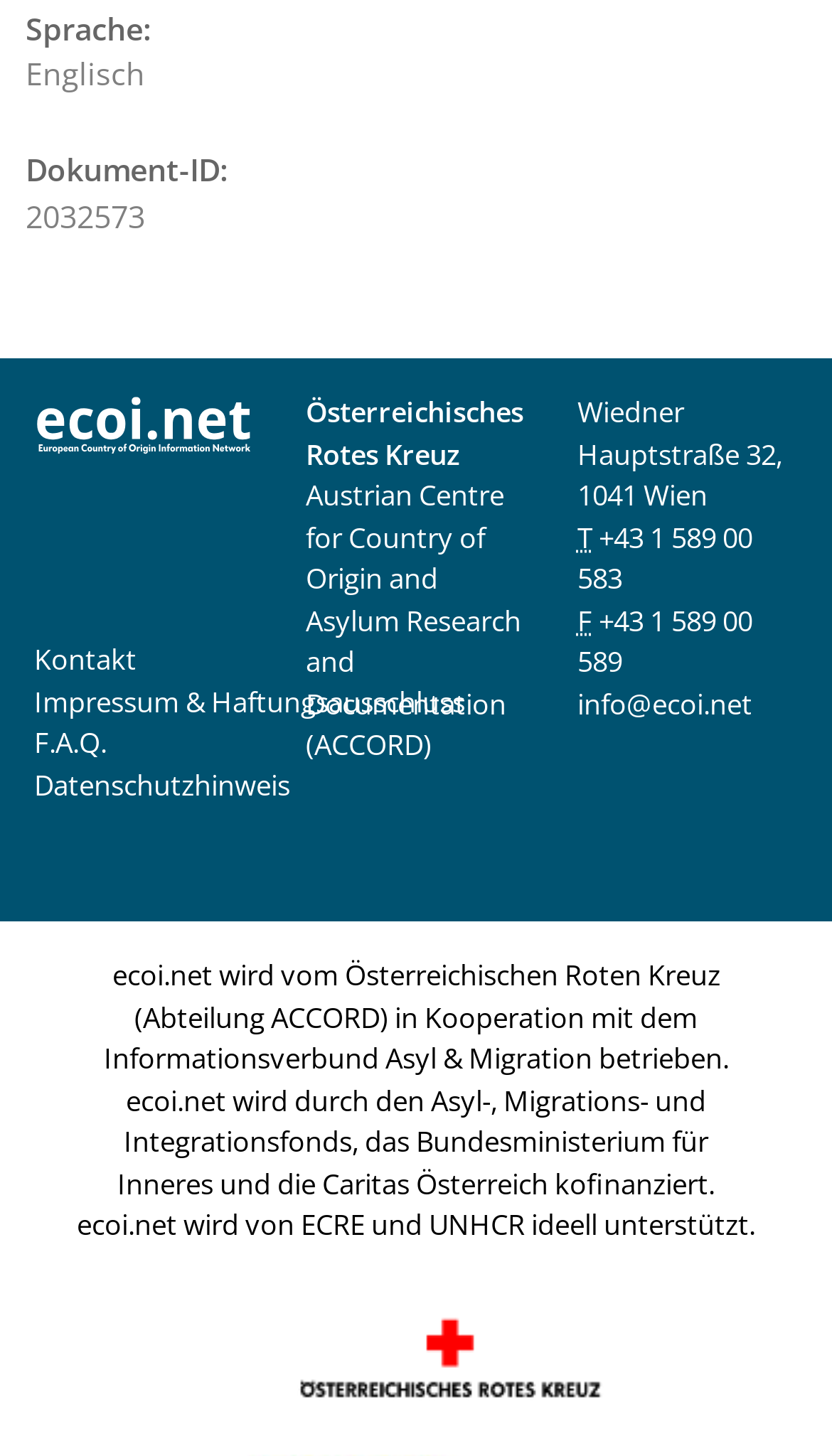Respond to the following question using a concise word or phrase: 
What is the phone number?

+43 1 589 00 583